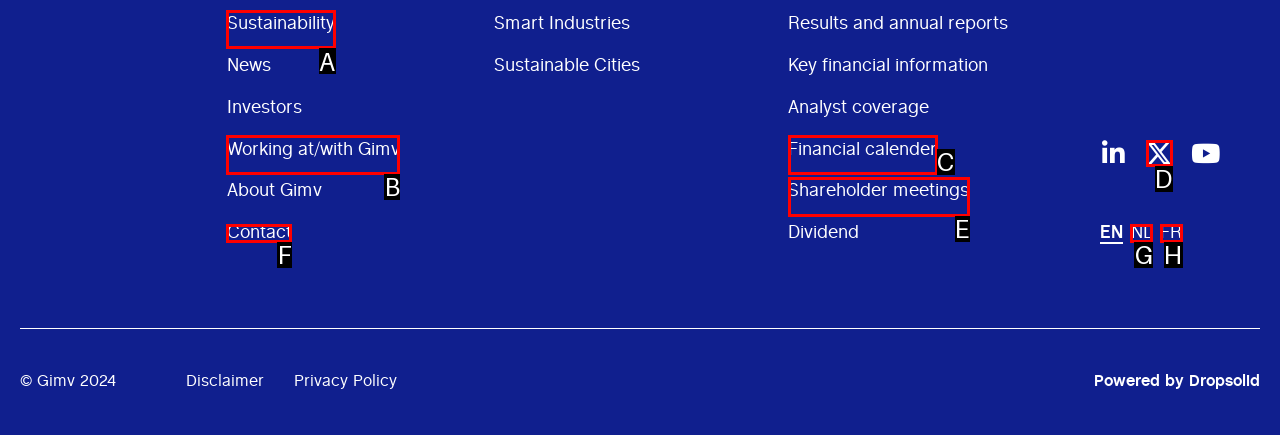Determine which option should be clicked to carry out this task: Click on Sustainability
State the letter of the correct choice from the provided options.

A